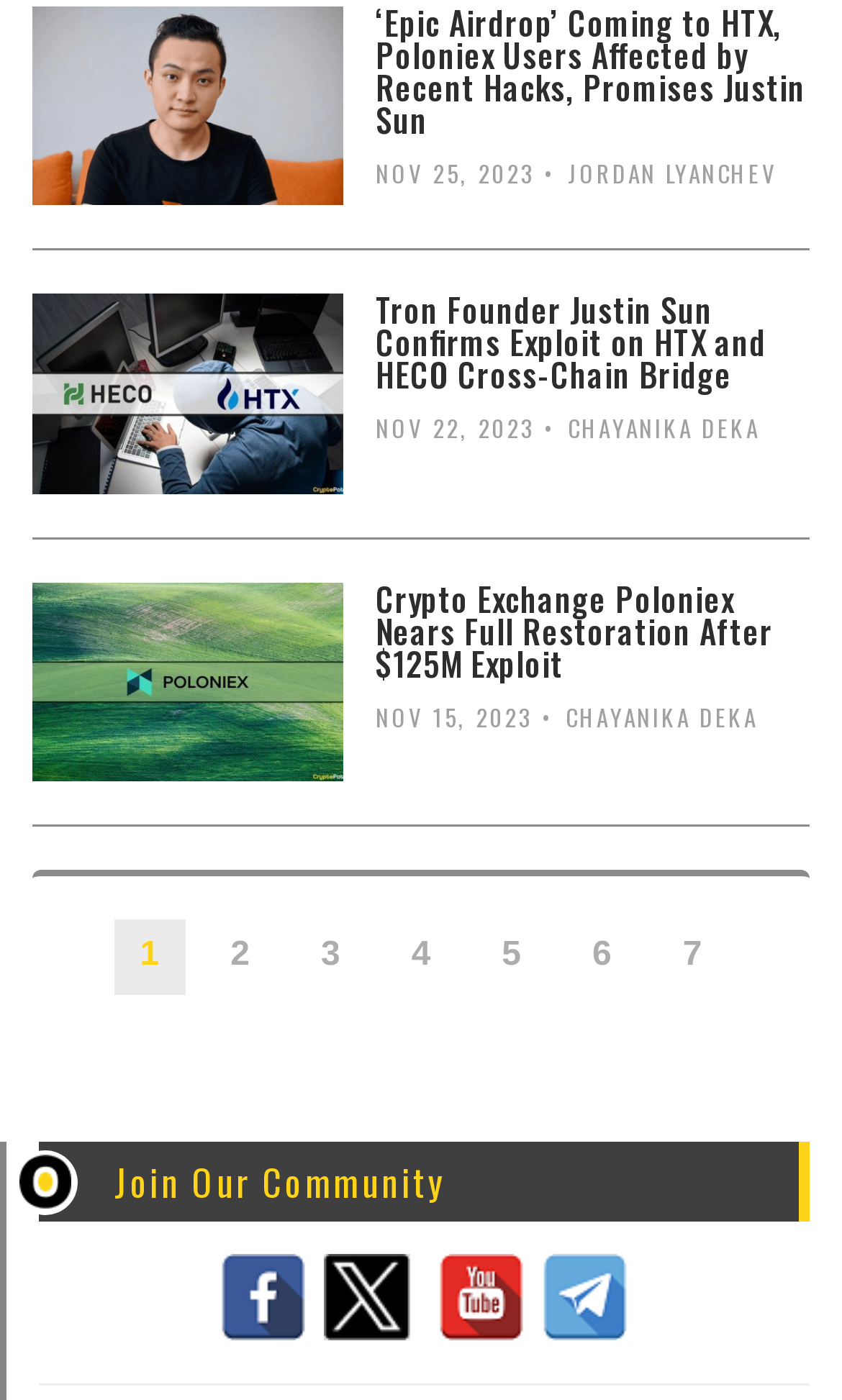How many pages are there in this webpage? Based on the screenshot, please respond with a single word or phrase.

7